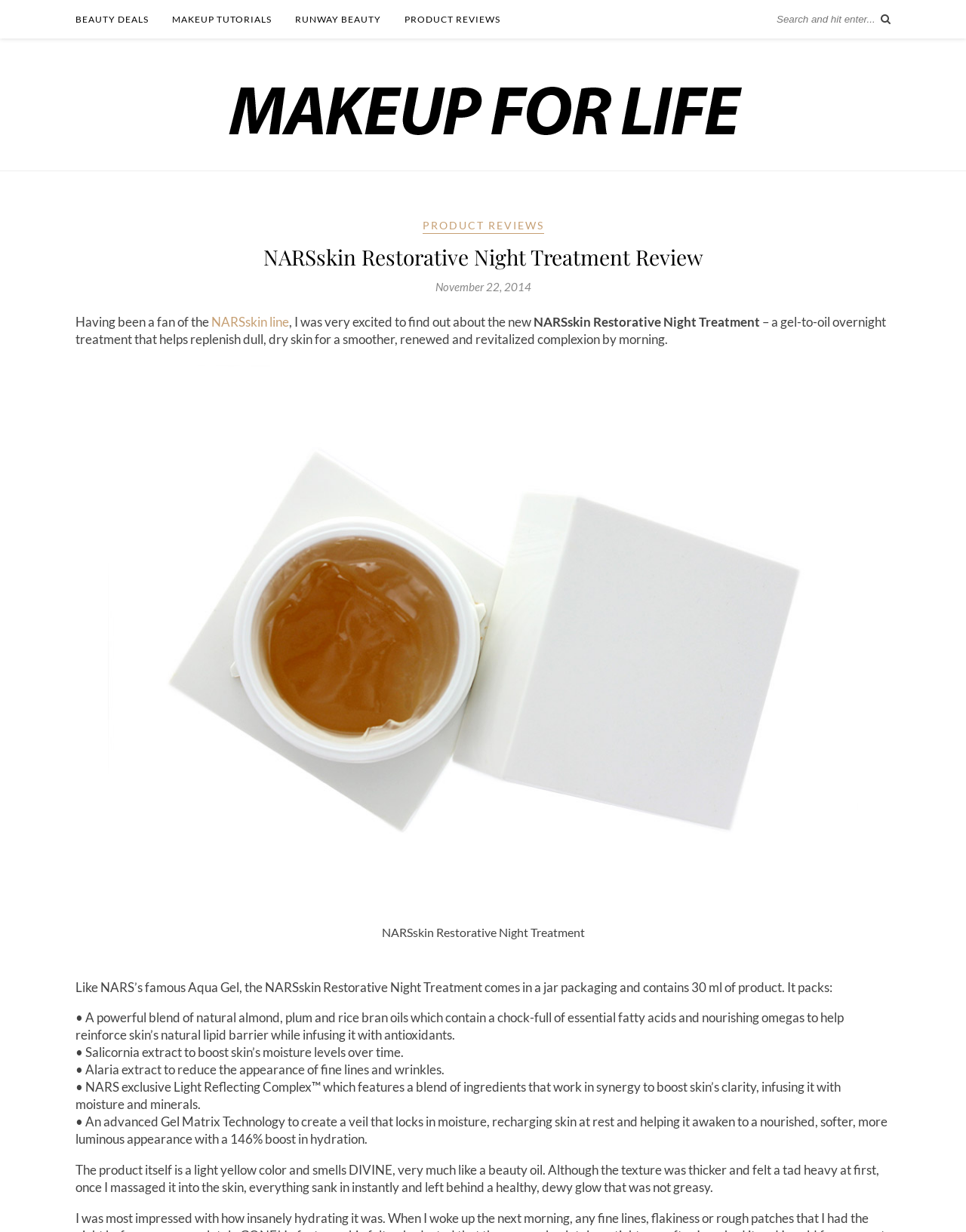Please pinpoint the bounding box coordinates for the region I should click to adhere to this instruction: "Read more about NARSskin line".

[0.219, 0.255, 0.299, 0.268]